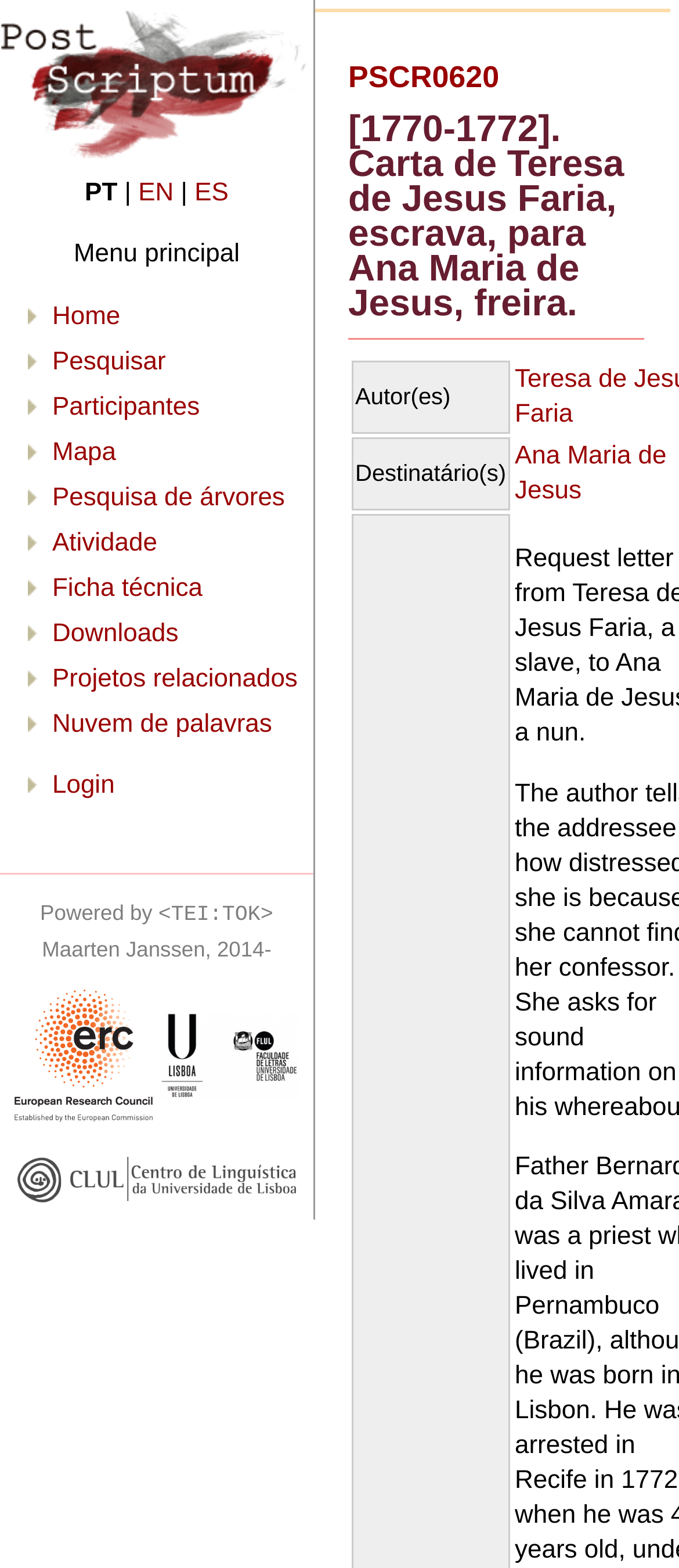What is the destination of the letter?
Please provide a detailed answer to the question.

I read the heading that describes the letter and found that the destination of the letter is Ana Maria de Jesus, who is a freira (nun).